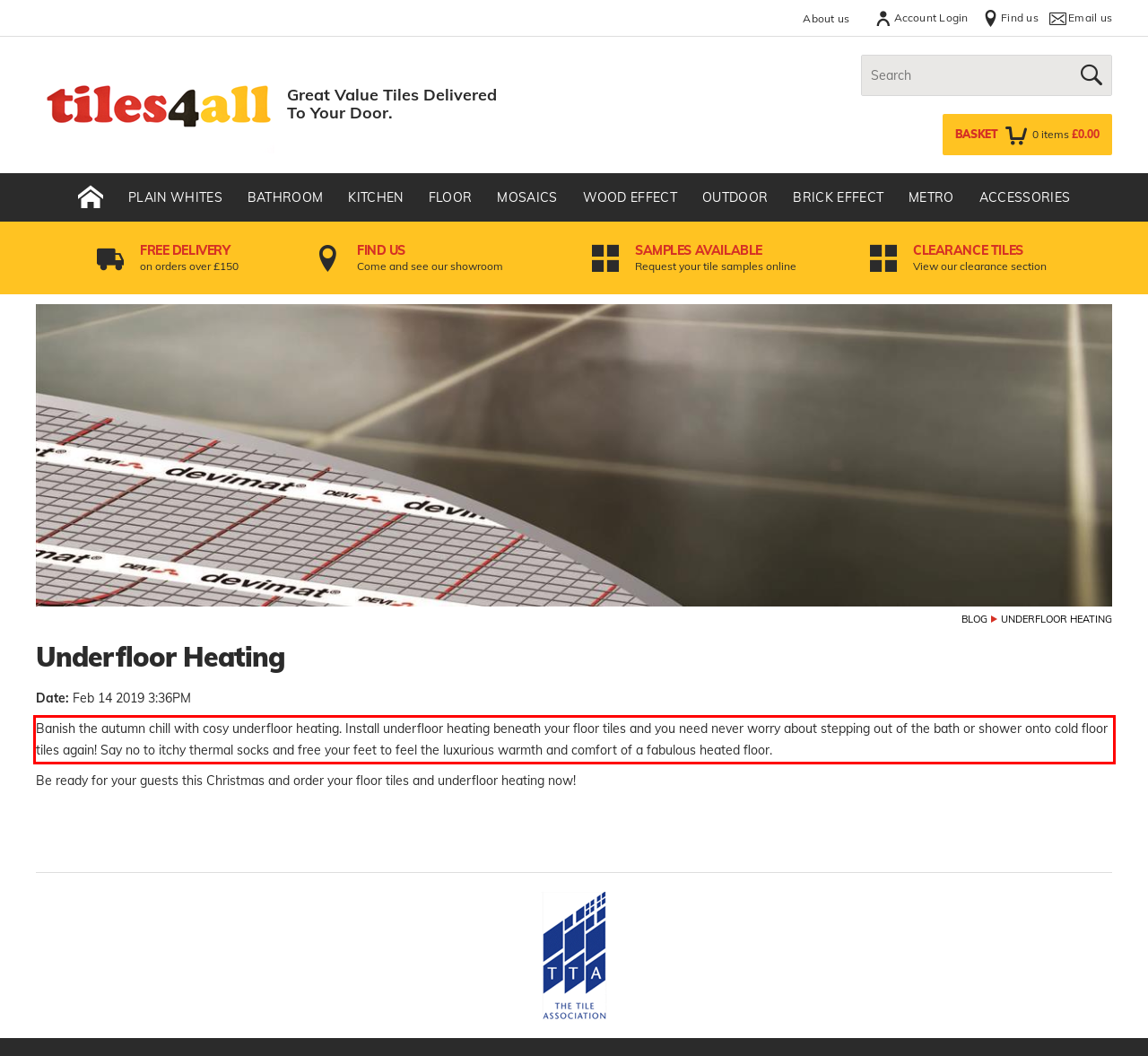Examine the screenshot of the webpage, locate the red bounding box, and generate the text contained within it.

Banish the autumn chill with cosy underfloor heating. Install underfloor heating beneath your floor tiles and you need never worry about stepping out of the bath or shower onto cold floor tiles again! Say no to itchy thermal socks and free your feet to feel the luxurious warmth and comfort of a fabulous heated floor.